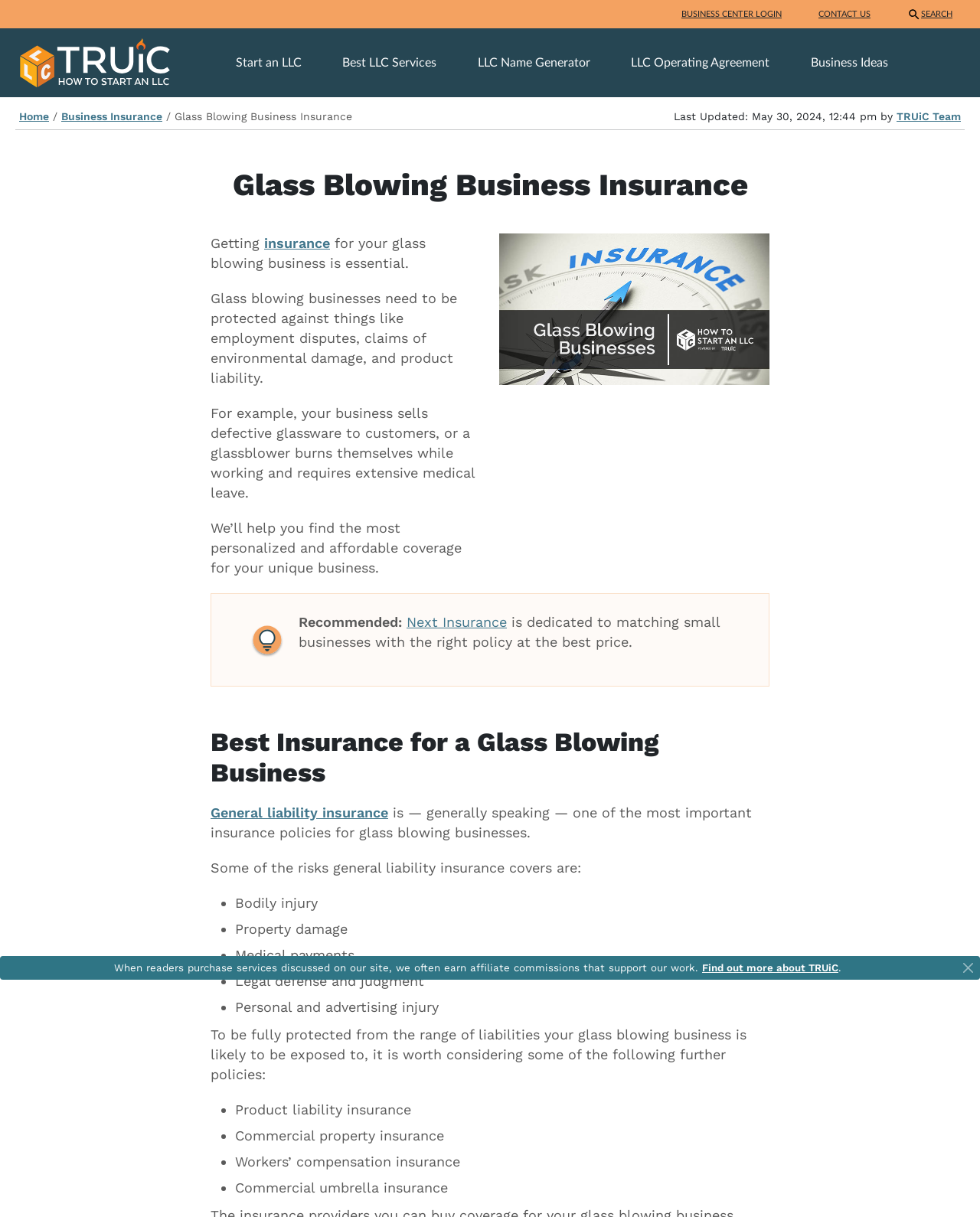Locate the bounding box coordinates of the area you need to click to fulfill this instruction: 'Read about general liability insurance'. The coordinates must be in the form of four float numbers ranging from 0 to 1: [left, top, right, bottom].

[0.215, 0.661, 0.396, 0.674]